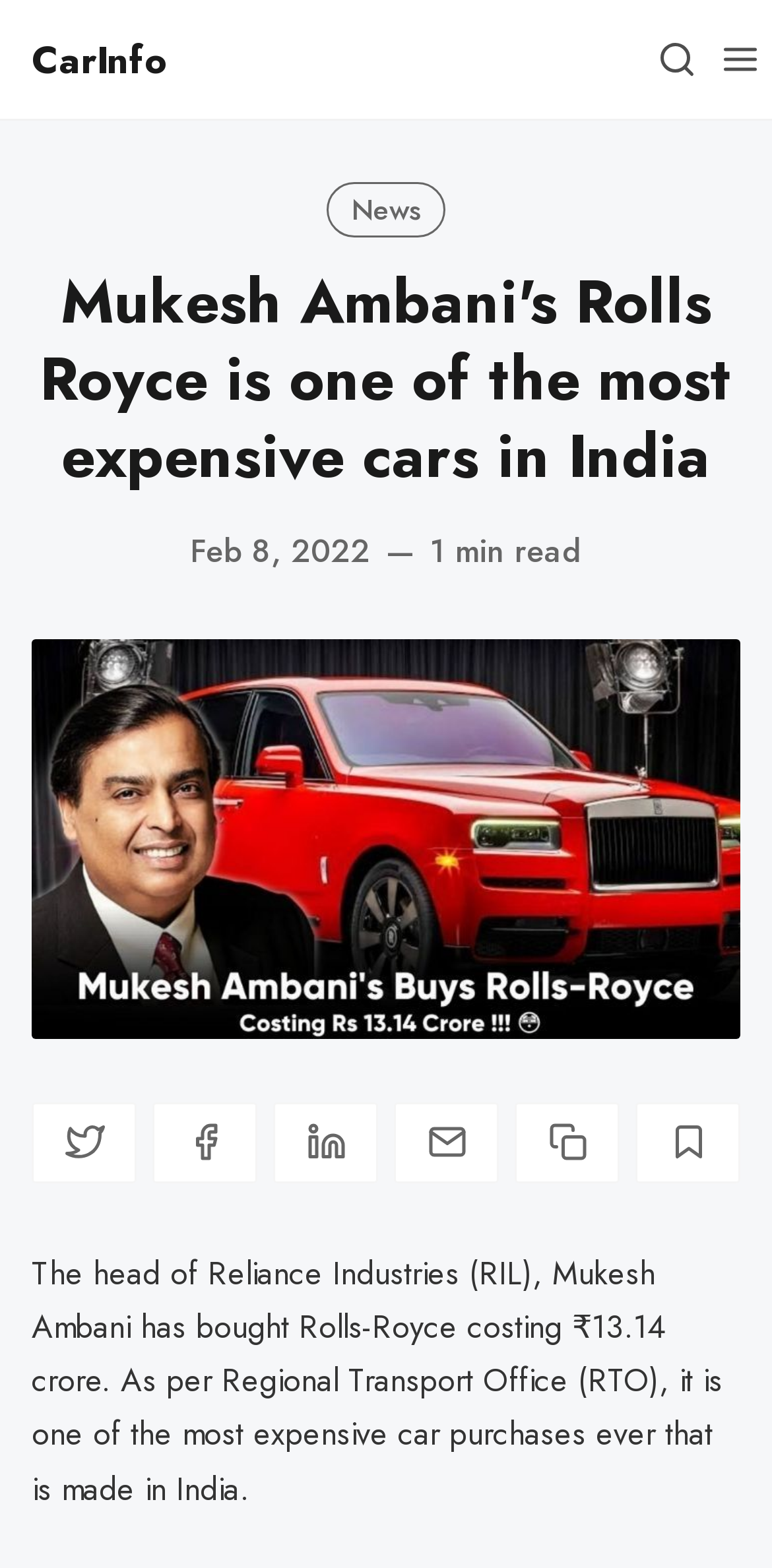Pinpoint the bounding box coordinates of the clickable element needed to complete the instruction: "Click on the 'Menu' button". The coordinates should be provided as four float numbers between 0 and 1: [left, top, right, bottom].

[0.918, 0.018, 1.0, 0.058]